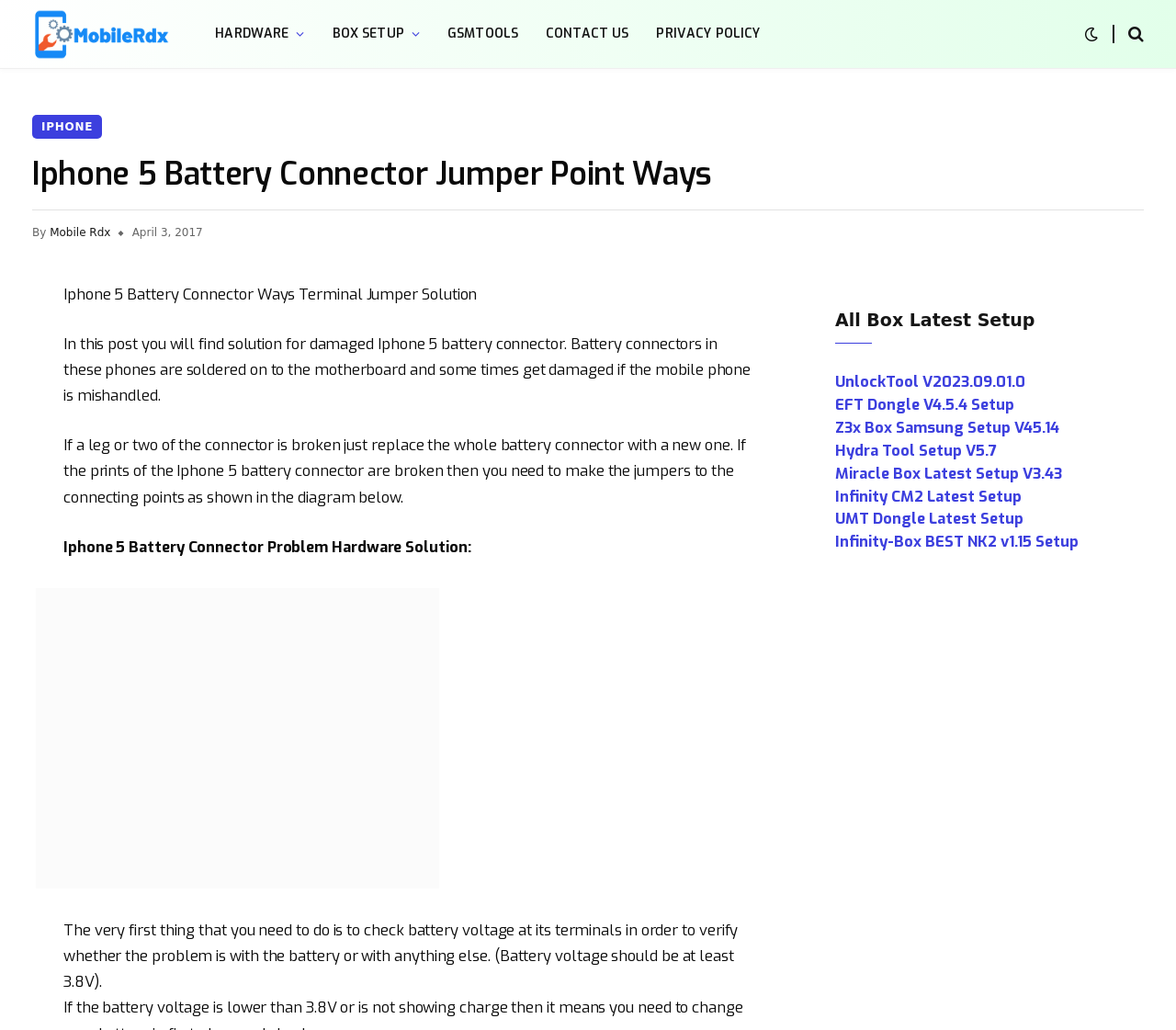What is the minimum required battery voltage?
Using the screenshot, give a one-word or short phrase answer.

3.8V